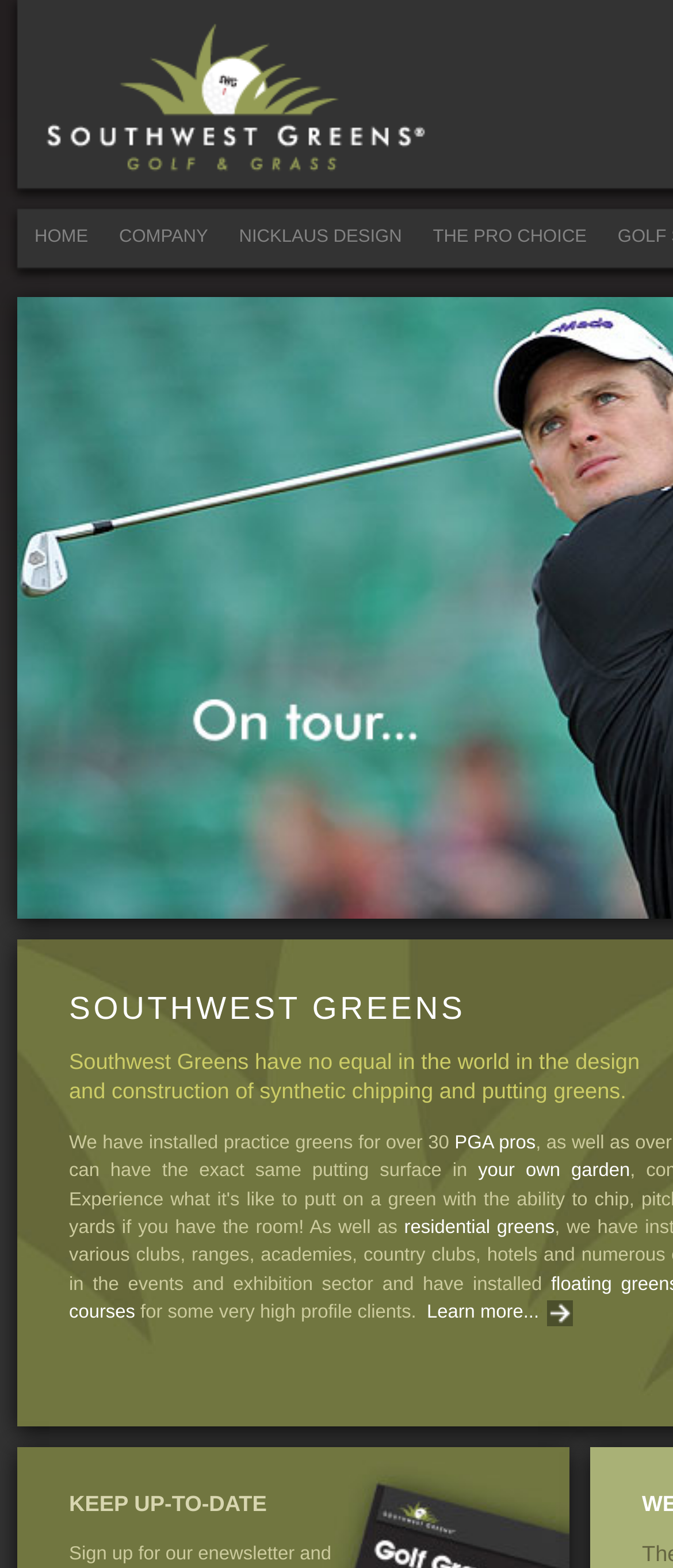Determine the bounding box coordinates in the format (top-left x, top-left y, bottom-right x, bottom-right y). Ensure all values are floating point numbers between 0 and 1. Identify the bounding box of the UI element described by: residential greens

[0.6, 0.776, 0.824, 0.79]